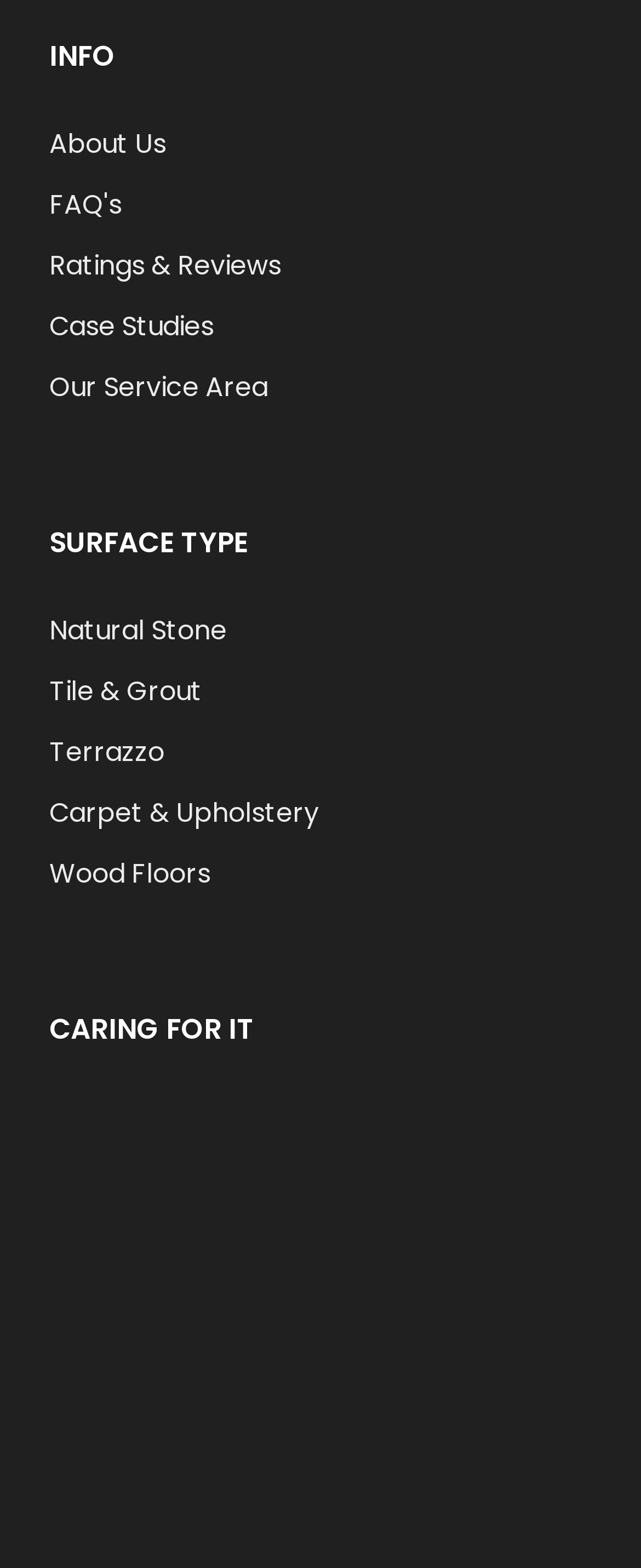What is the last link in the 'INFO' section?
Answer briefly with a single word or phrase based on the image.

Case Studies